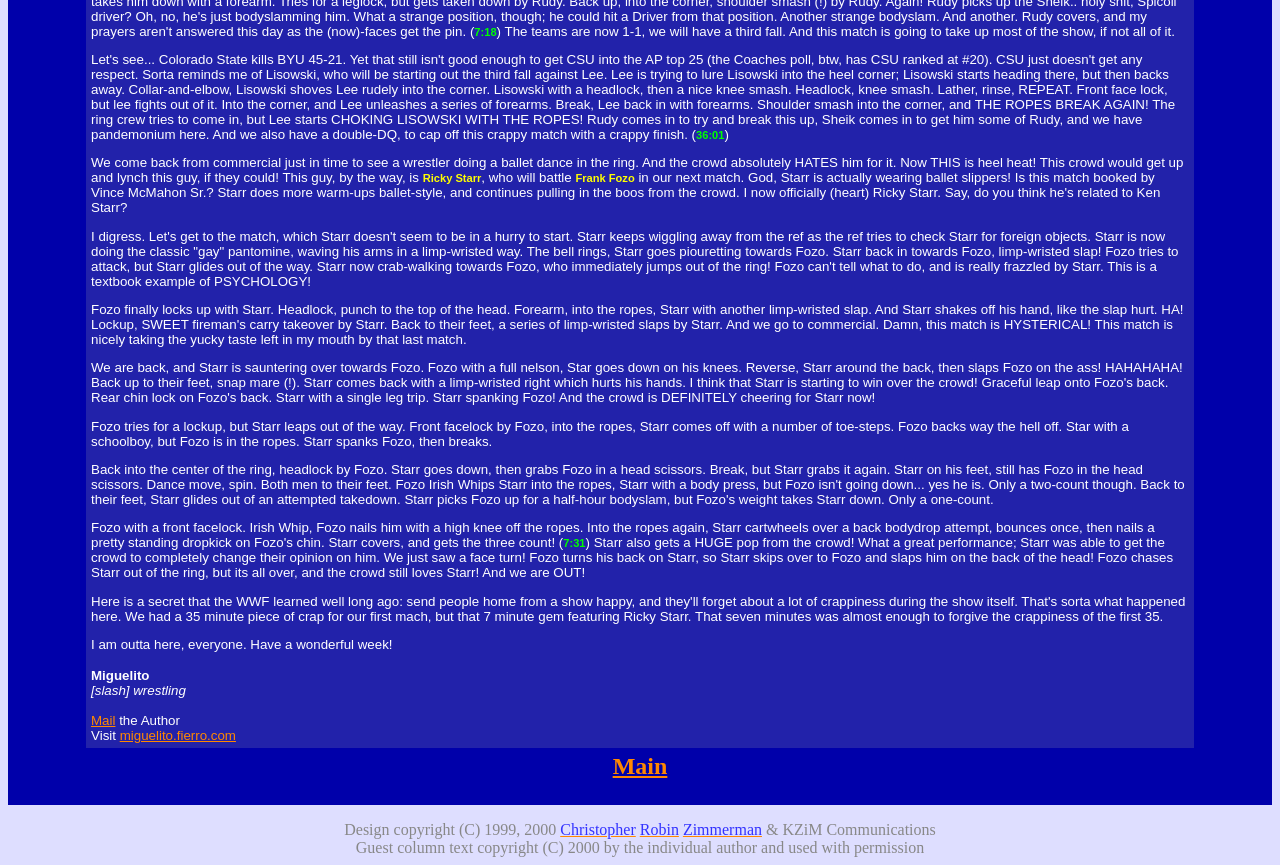What is the website of the author?
Using the visual information, respond with a single word or phrase.

miguelito.fierro.com